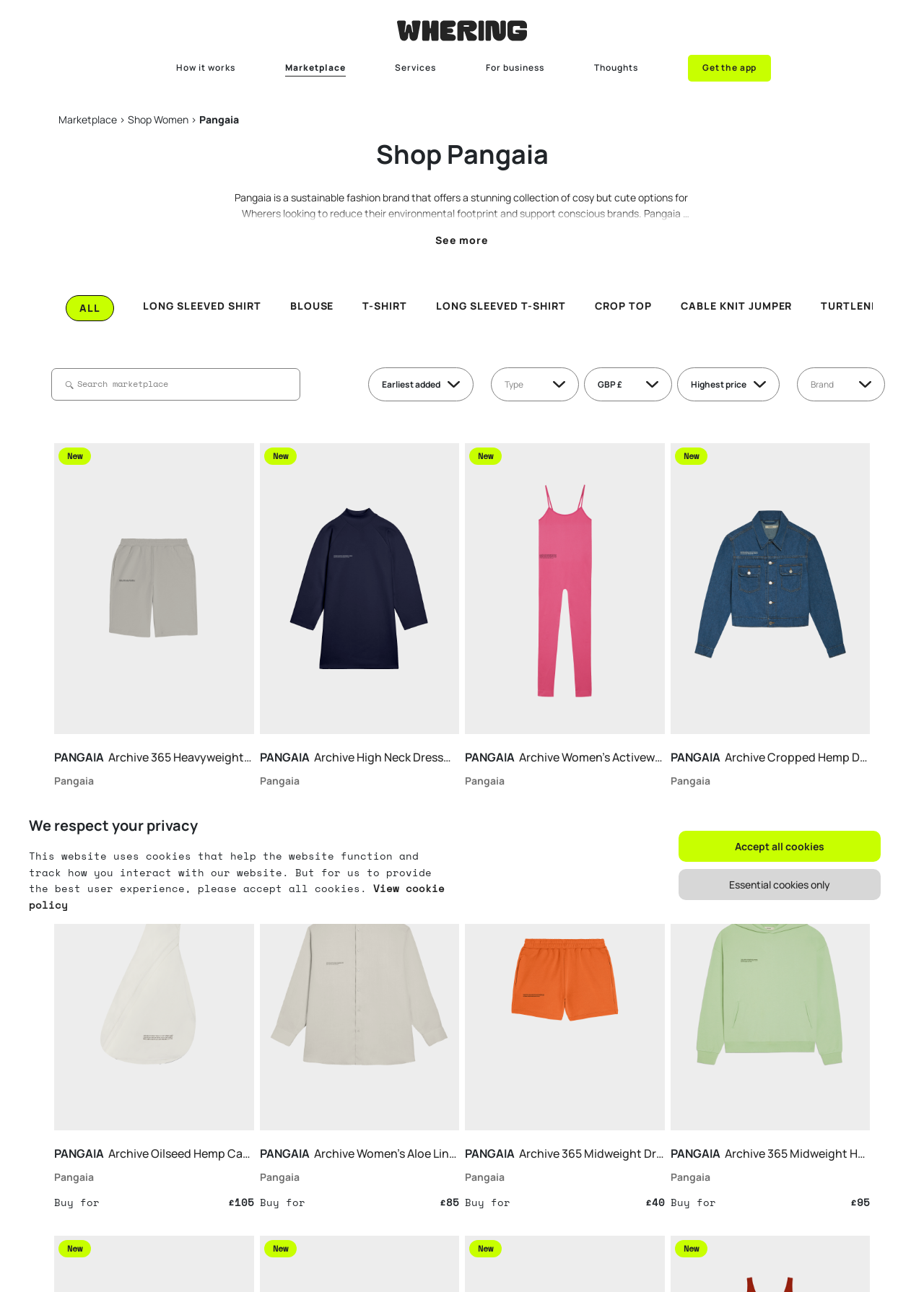Identify the bounding box coordinates for the UI element mentioned here: "See more". Provide the coordinates as four float values between 0 and 1, i.e., [left, top, right, bottom].

[0.245, 0.18, 0.755, 0.192]